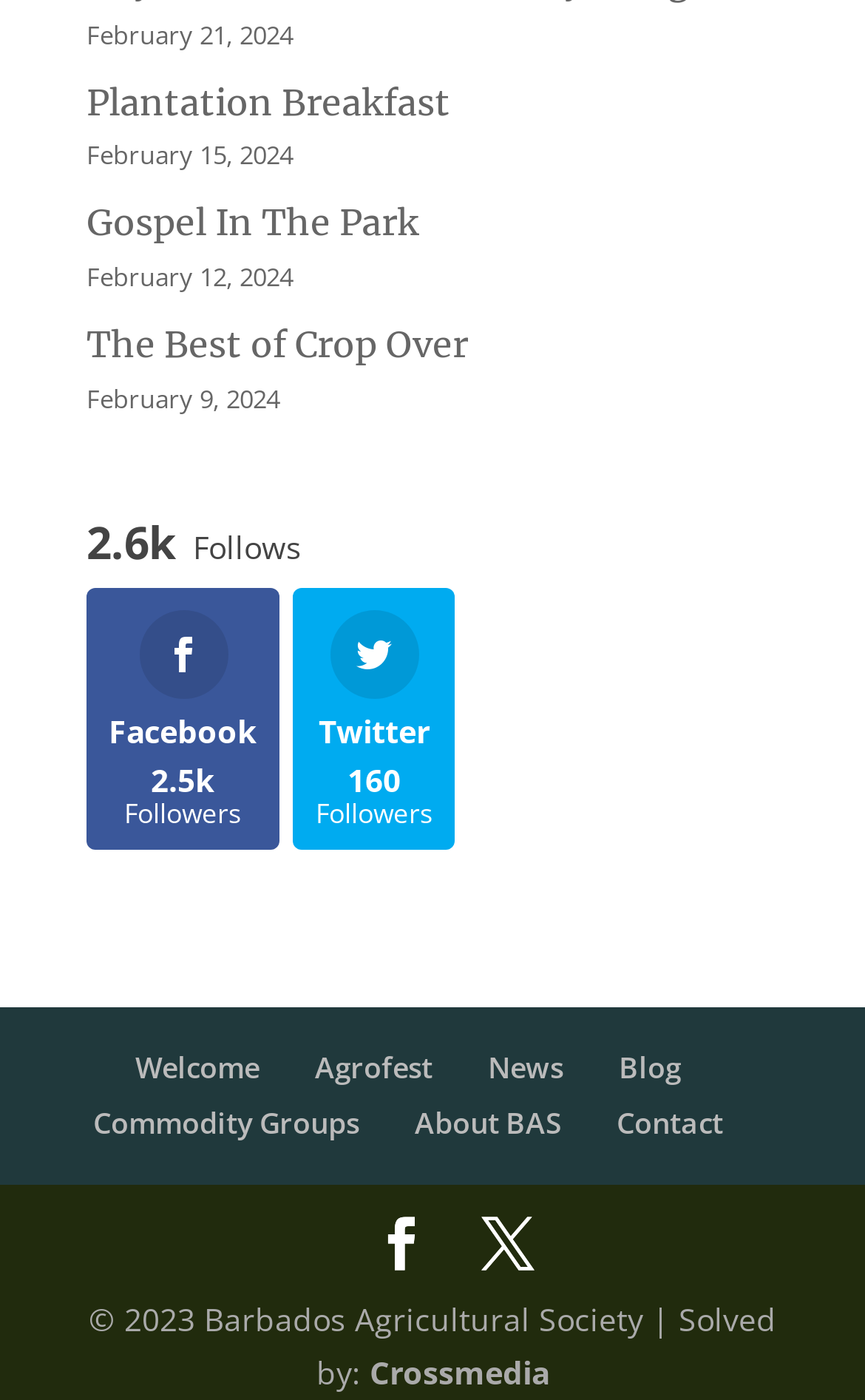Highlight the bounding box coordinates of the region I should click on to meet the following instruction: "Contact BAS".

[0.713, 0.788, 0.836, 0.817]